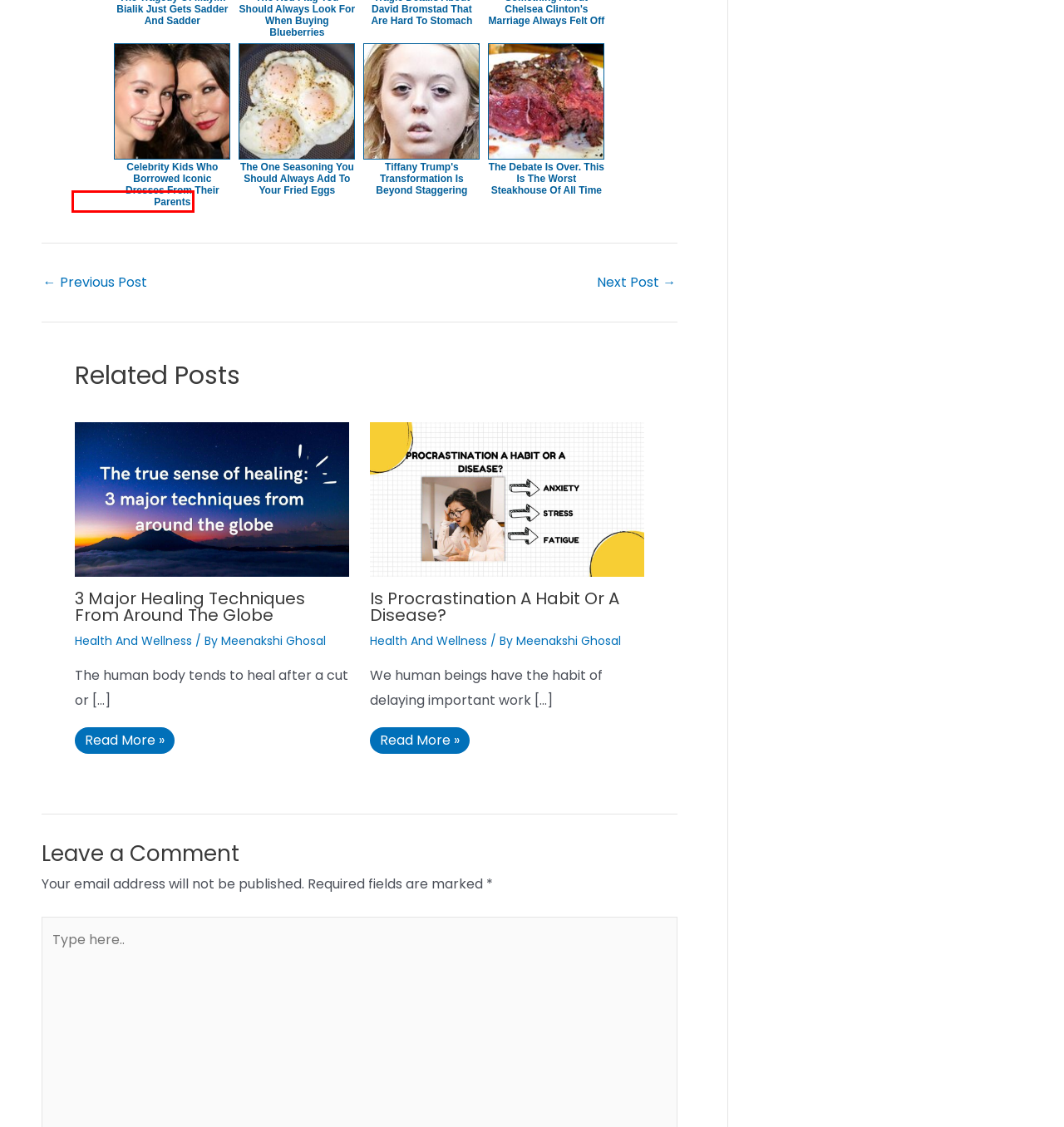A screenshot of a webpage is given, marked with a red bounding box around a UI element. Please select the most appropriate webpage description that fits the new page after clicking the highlighted element. Here are the candidates:
A. Lifestyle Archives - Nerdyinfo
B. Celebrity Kids Who Borrowed Iconic Dresses From Their Parents - ZergNet
C. Is Procrastination A Habit Or A Disease? - Nerdyinfo
D. Science - Nerdyinfo
E. Something About Chelsea Clinton's Marriage Always Felt Off - ZergNet
F. The Red Flag You Should Always Look For When Buying Blueberries - ZergNet
G. Tragic Details About David Bromstad That Are Hard To Stomach - ZergNet
H. The One Seasoning You Should Always Add To Your Fried Eggs - ZergNet

G